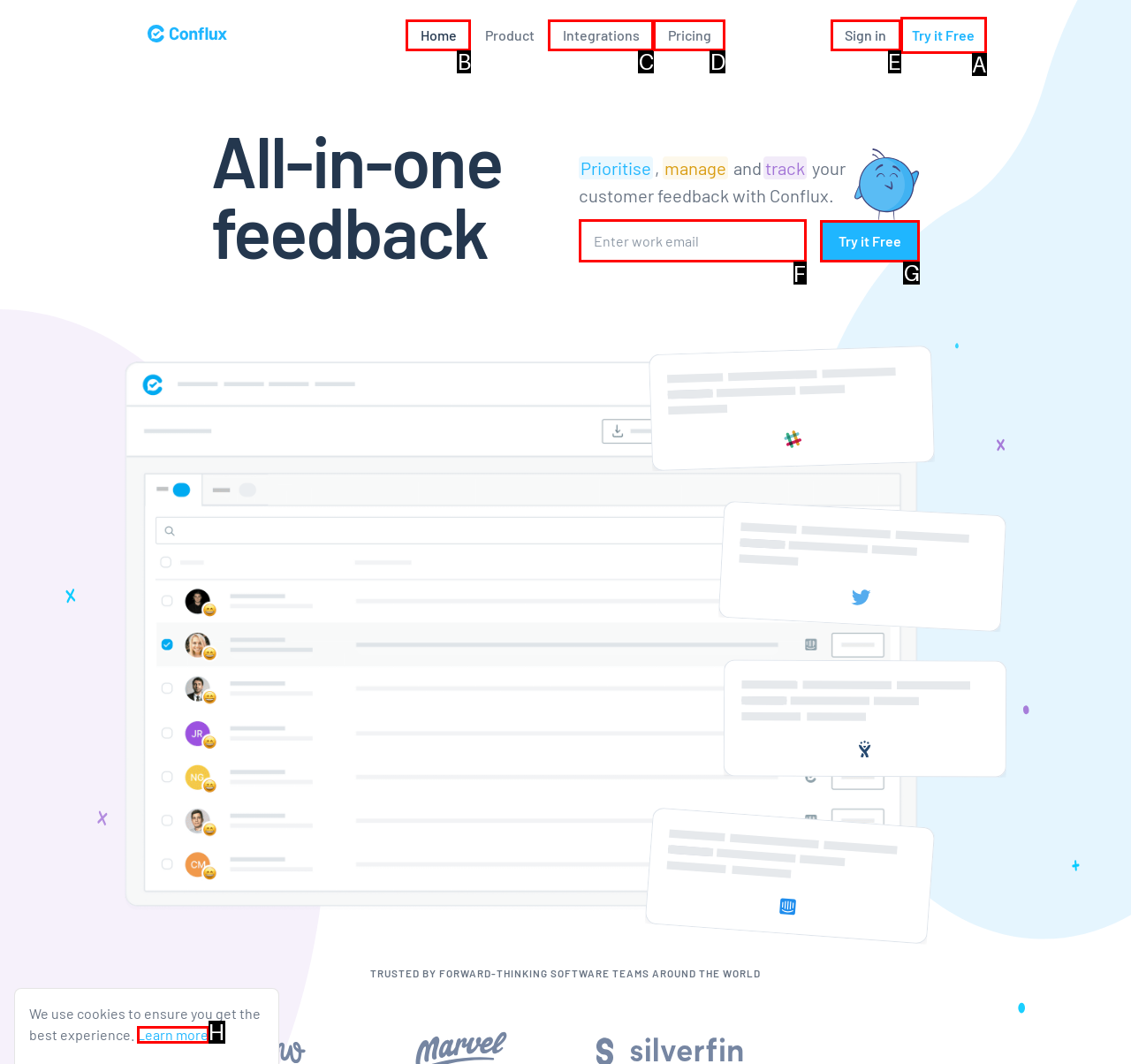Choose the letter of the option that needs to be clicked to perform the task: Click on the 'Try it Free' button. Answer with the letter.

G